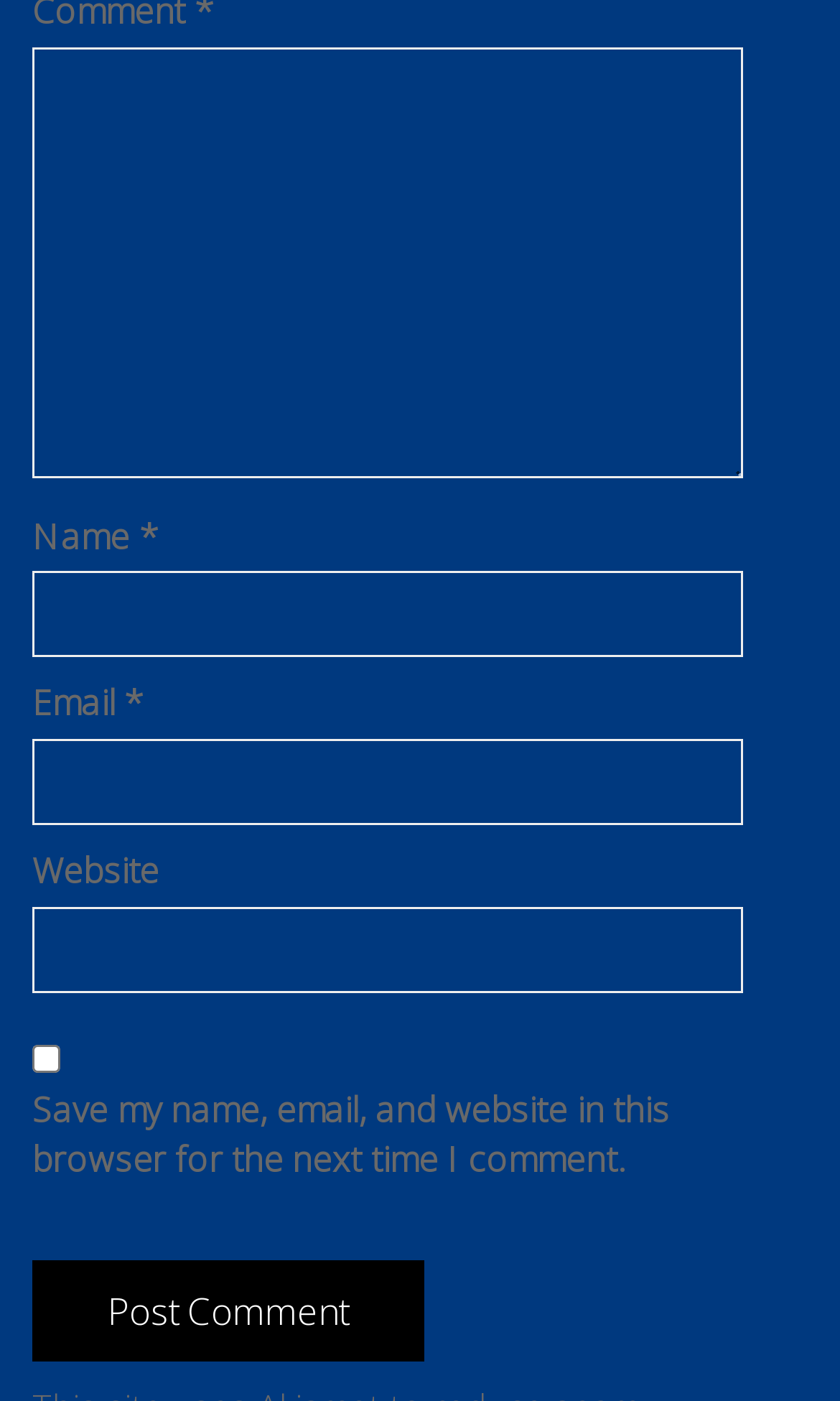Identify the bounding box coordinates for the UI element described as: "parent_node: Email * aria-describedby="email-notes" name="email"".

[0.038, 0.528, 0.885, 0.589]